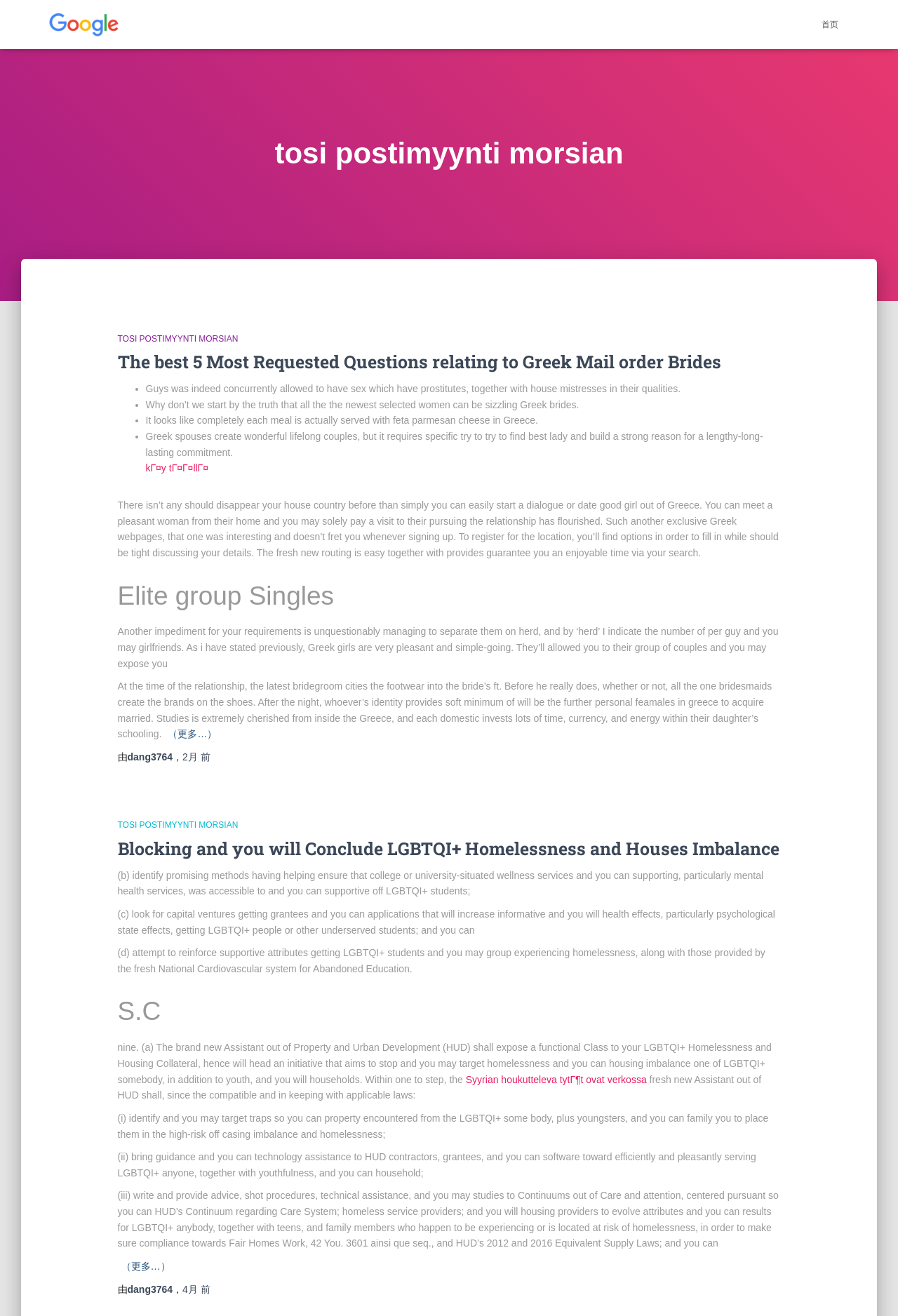Please use the details from the image to answer the following question comprehensively:
What is the tradition mentioned in the article?

According to the article, in Greek tradition, the bridegroom puts shoes on the bride's feet during the wedding ceremony, and before he does, the bridesmaids write their names on the shoes. The one whose name is worn off the least will be the next to get married.